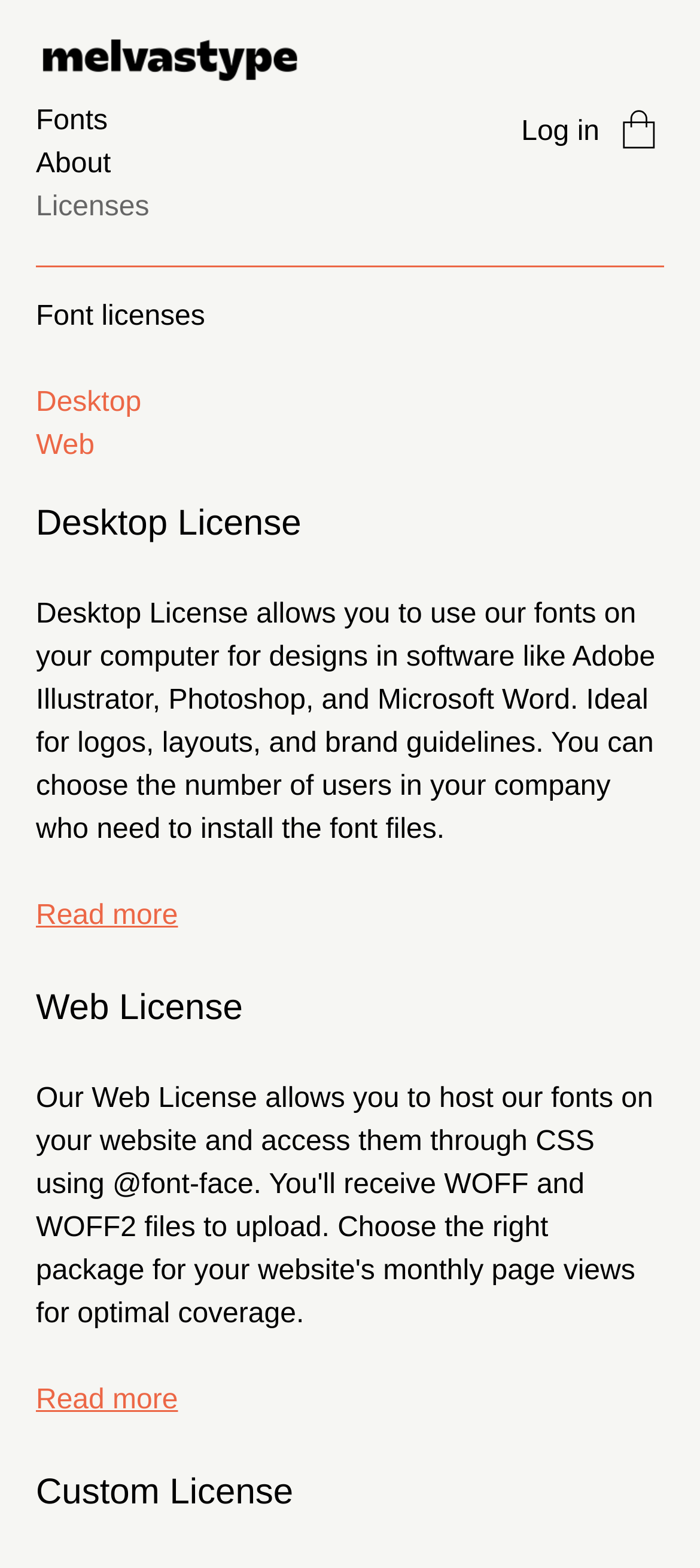Mark the bounding box of the element that matches the following description: "Log in".

[0.745, 0.074, 0.856, 0.094]